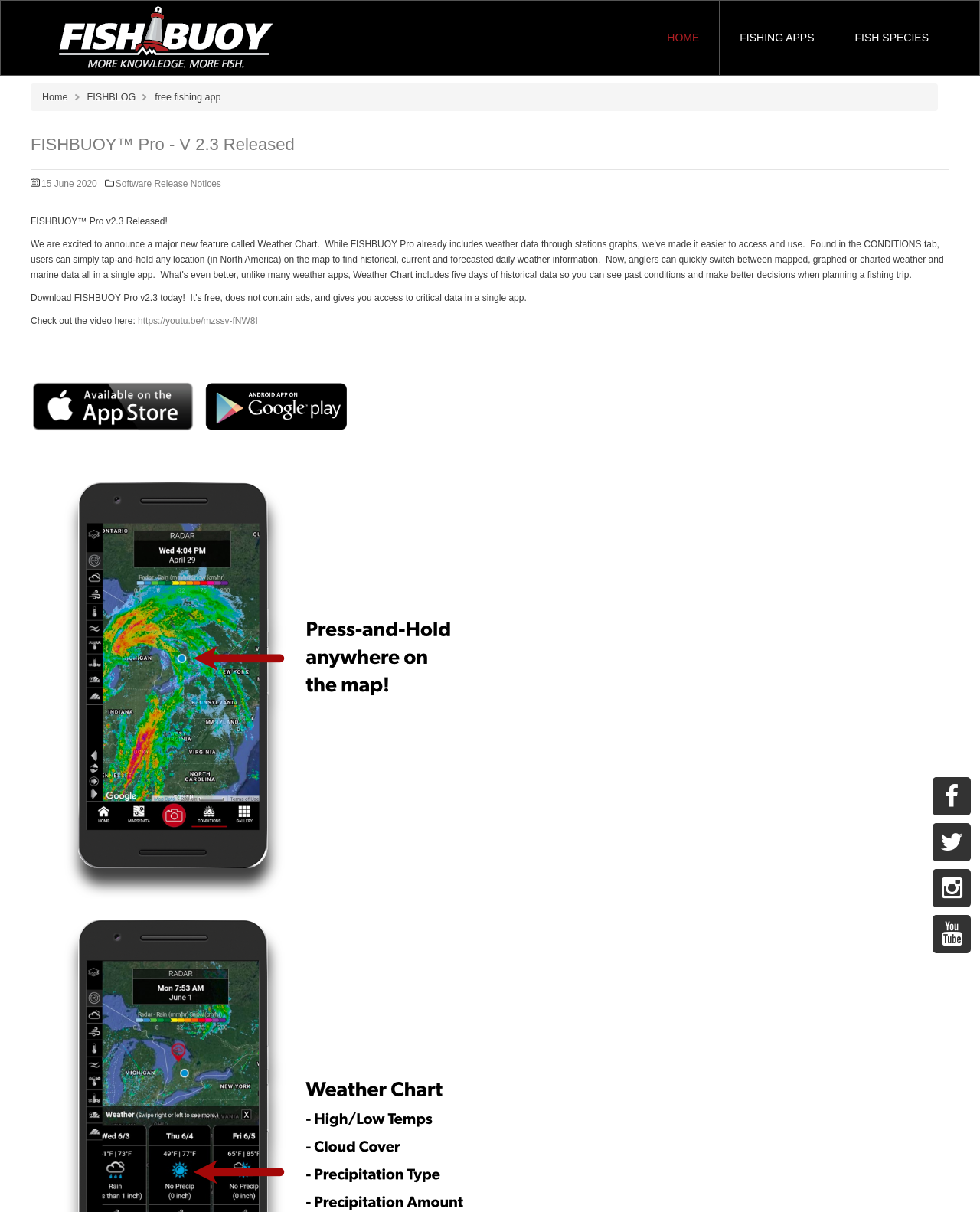Determine the bounding box coordinates of the UI element described by: "title="More Data. More Fish."".

[0.031, 0.001, 0.316, 0.06]